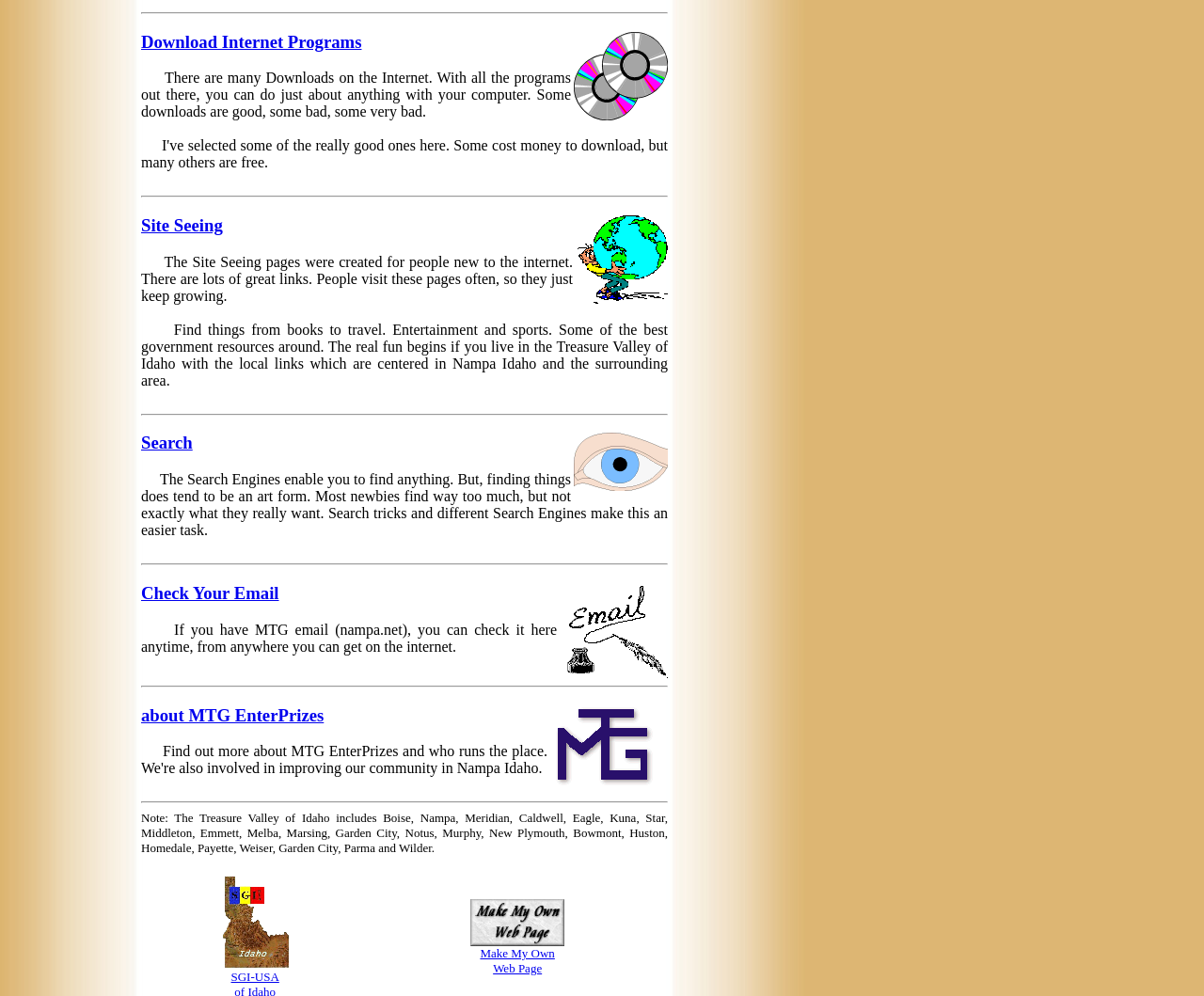From the given element description: "Make My OwnWeb Page", find the bounding box for the UI element. Provide the coordinates as four float numbers between 0 and 1, in the order [left, top, right, bottom].

[0.391, 0.937, 0.469, 0.98]